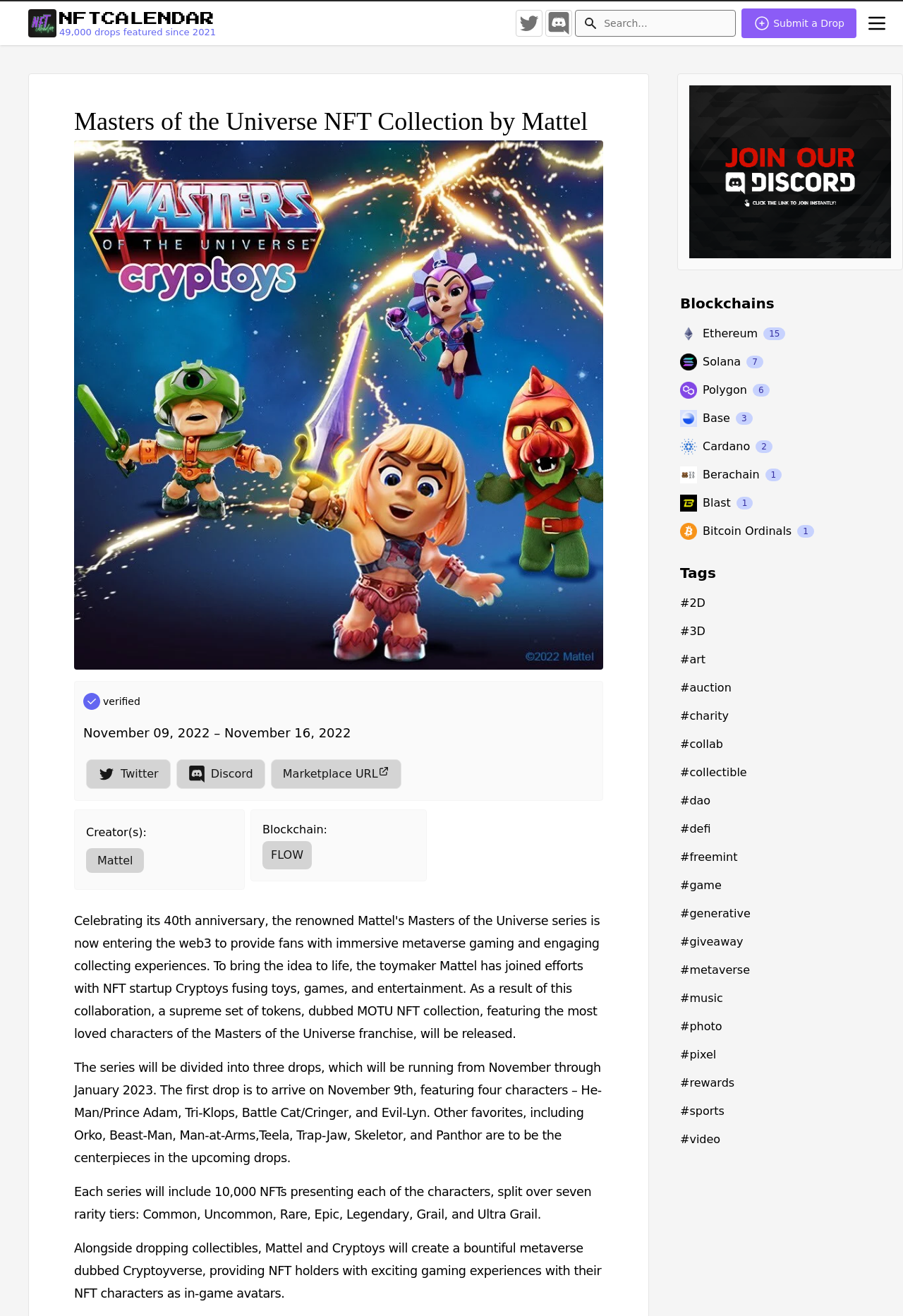Please identify the bounding box coordinates of the element that needs to be clicked to perform the following instruction: "Join Discord".

[0.604, 0.008, 0.634, 0.028]